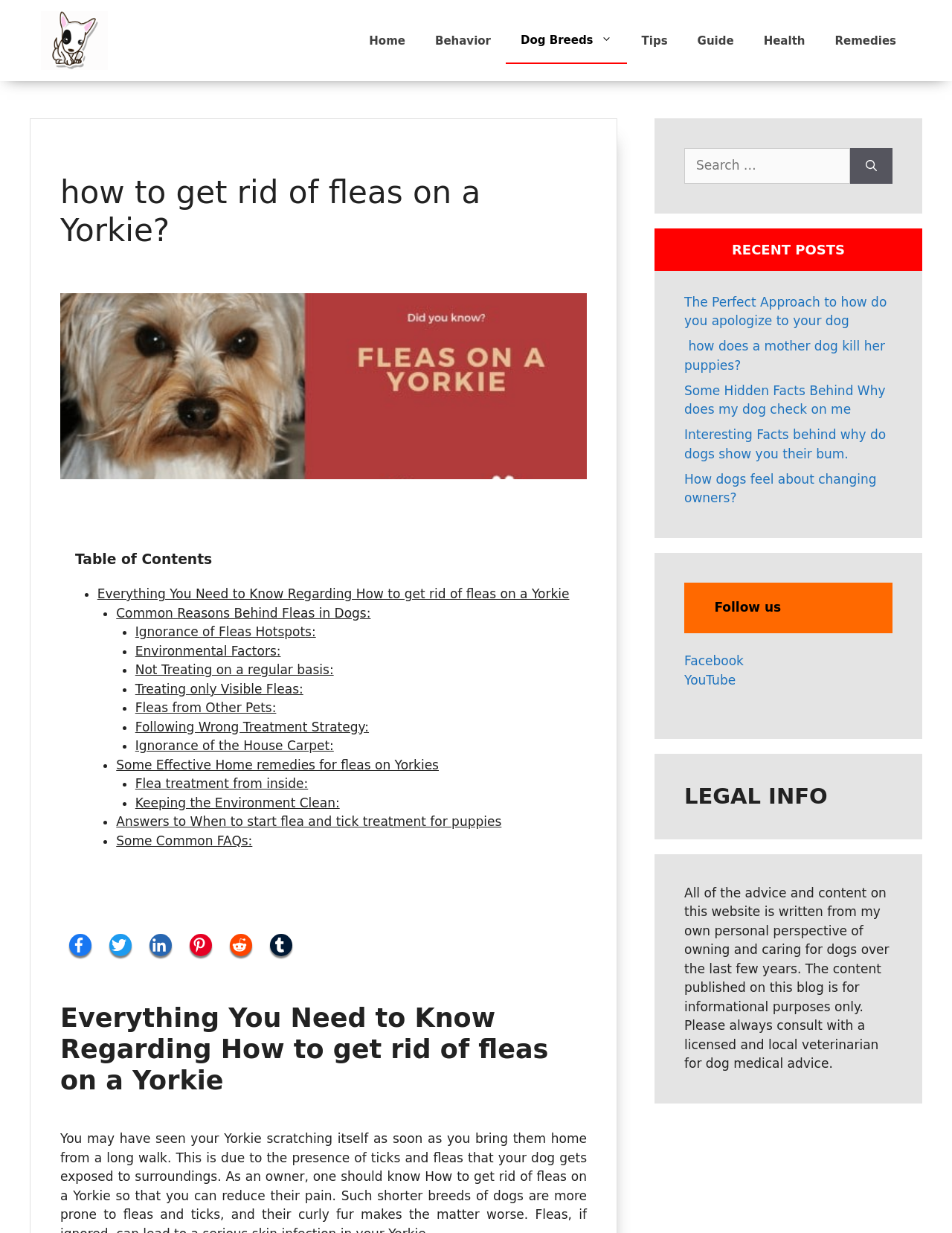Determine the main heading text of the webpage.

how to get rid of fleas on a Yorkie?